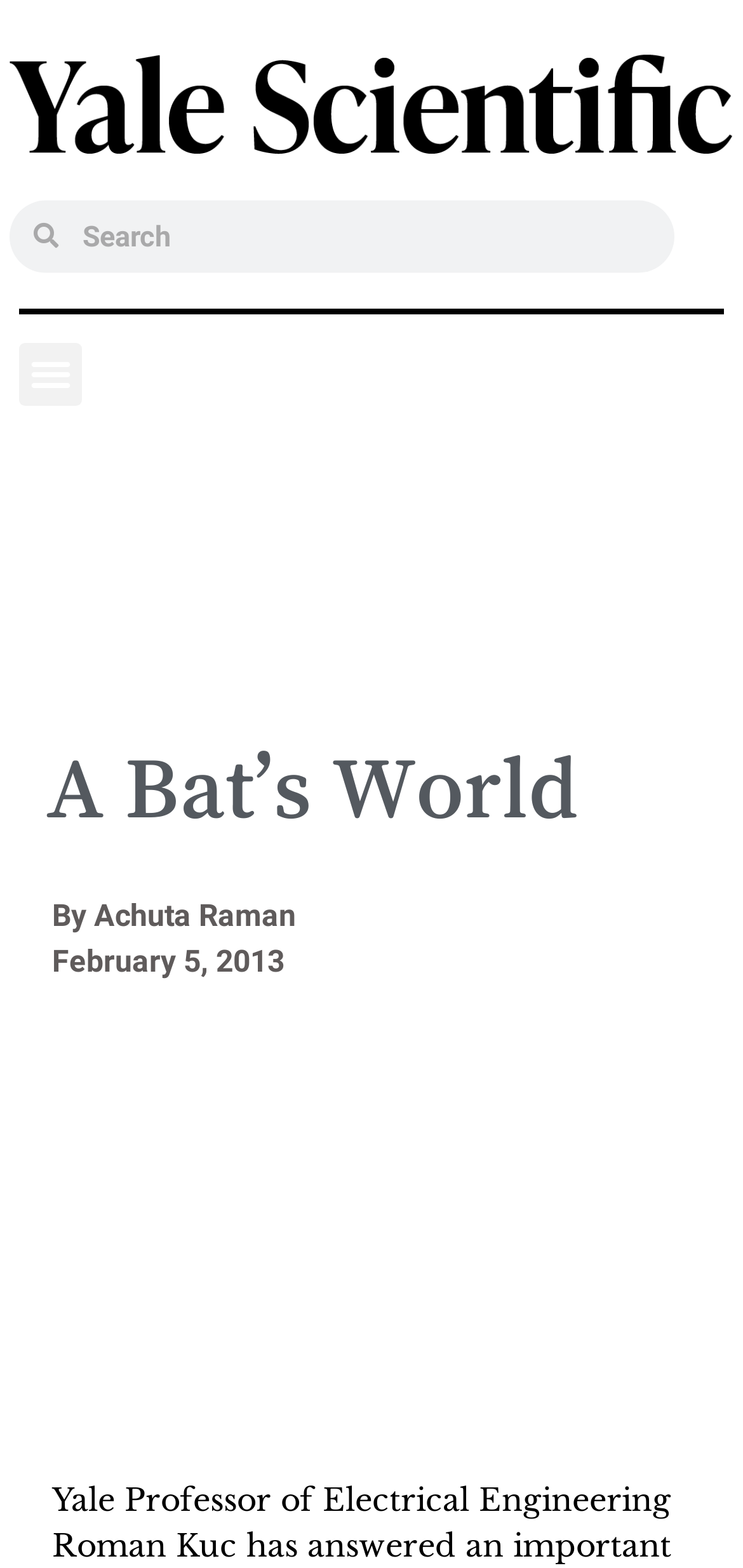What is the logo image file name?
Based on the content of the image, thoroughly explain and answer the question.

I found the image element with the link element as its parent, and the link element has the text 'cropped-YSM-Wordmark-Only-Black-High-Res.png', which is the file name of the logo image.